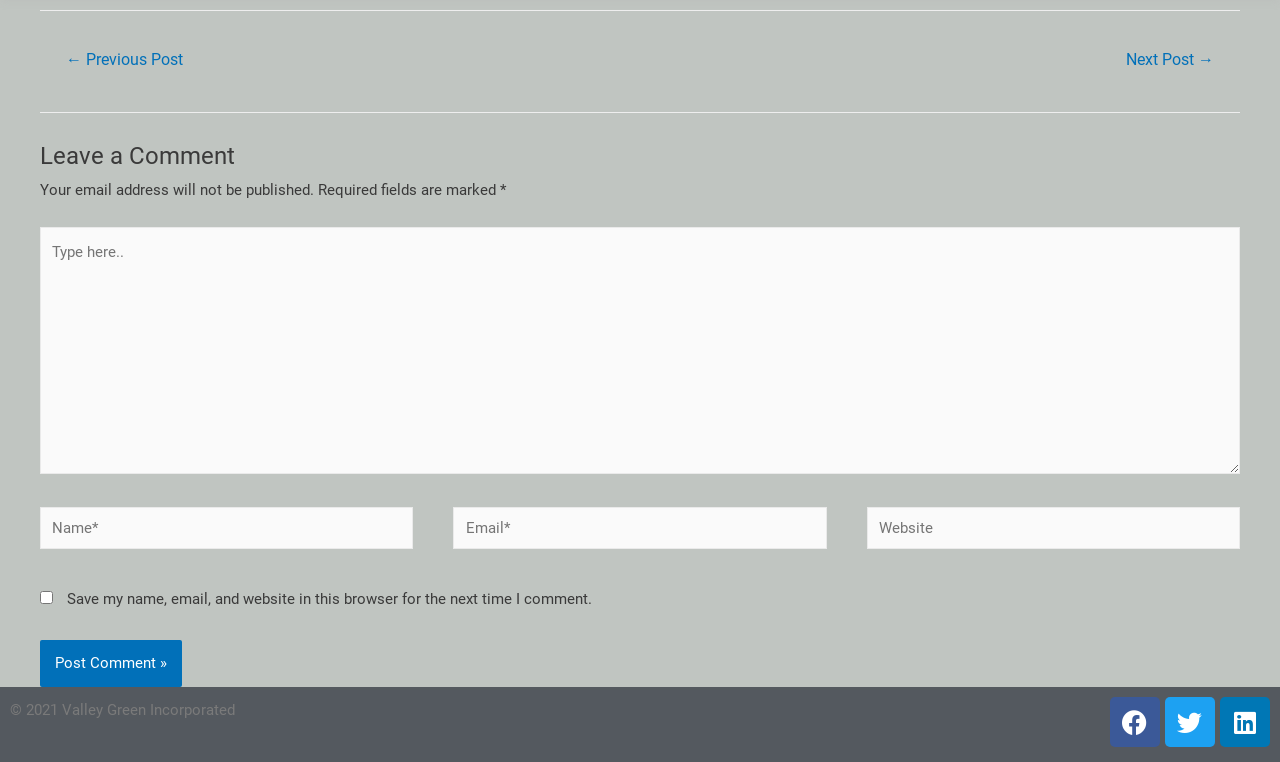What is the purpose of the textbox with the label 'Name*'? 
Answer the question with just one word or phrase using the image.

Enter name